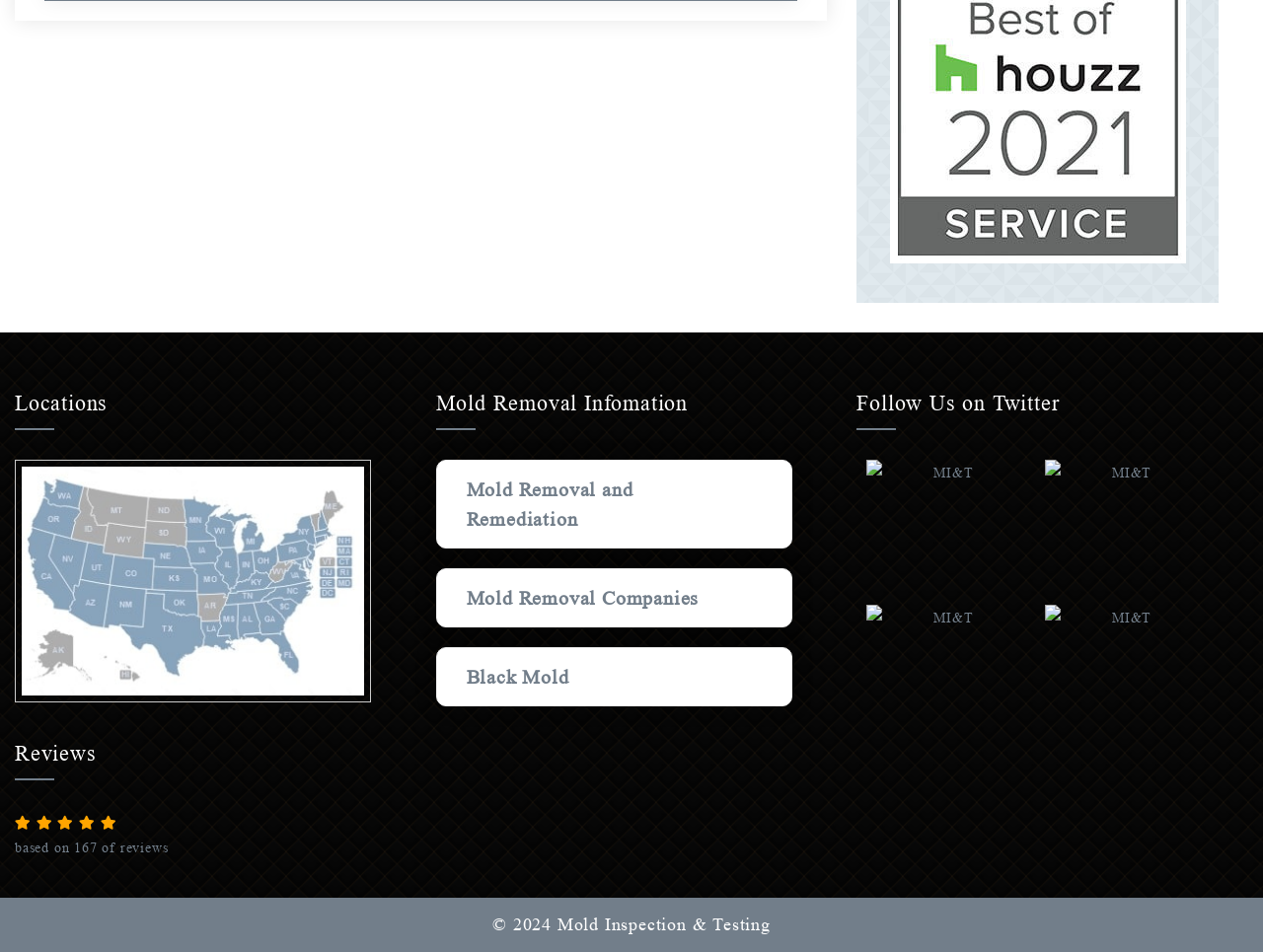What is the purpose of the 'Follow Us on Twitter' section?
Please provide a comprehensive answer based on the visual information in the image.

The heading 'Follow Us on Twitter' and the multiple links with the 'MI&T' image suggest that this section is intended to allow users to follow the company on Twitter.